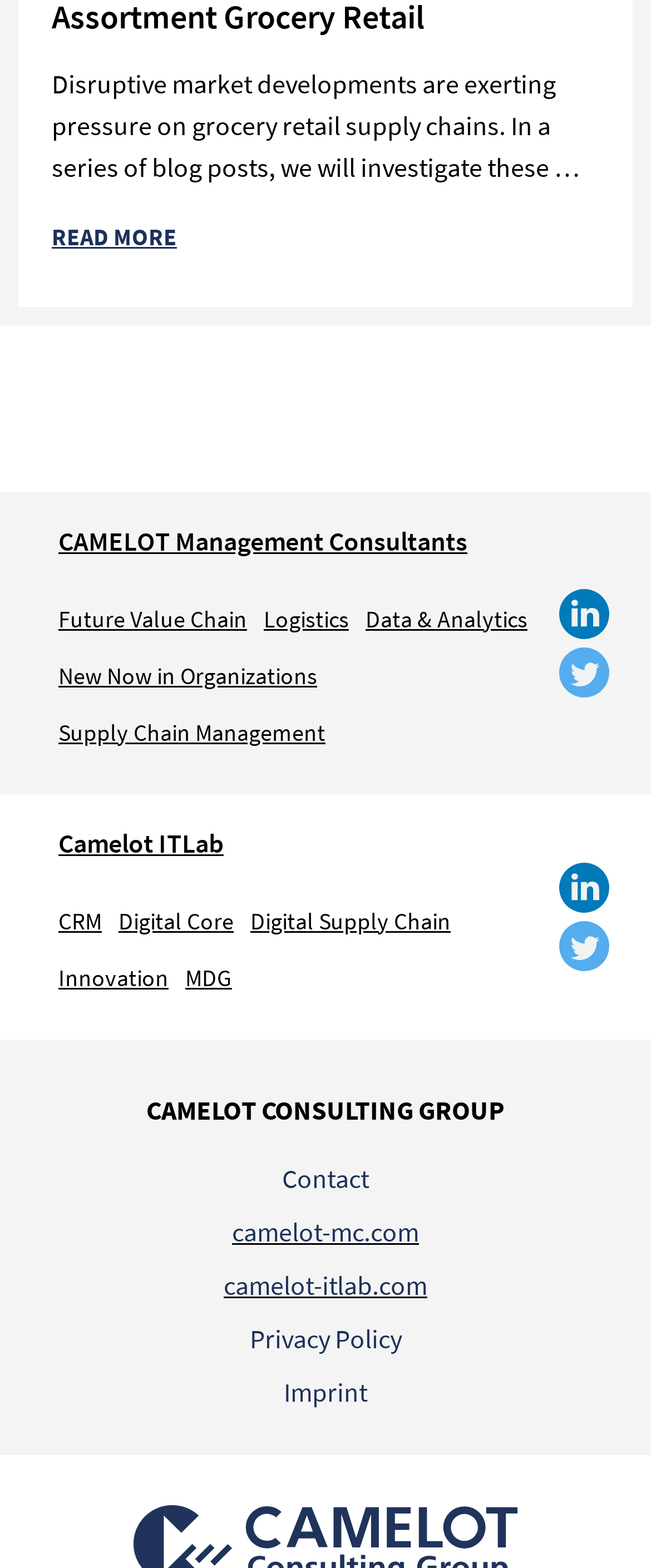Reply to the question with a brief word or phrase: How many links are there in the footer section?

5